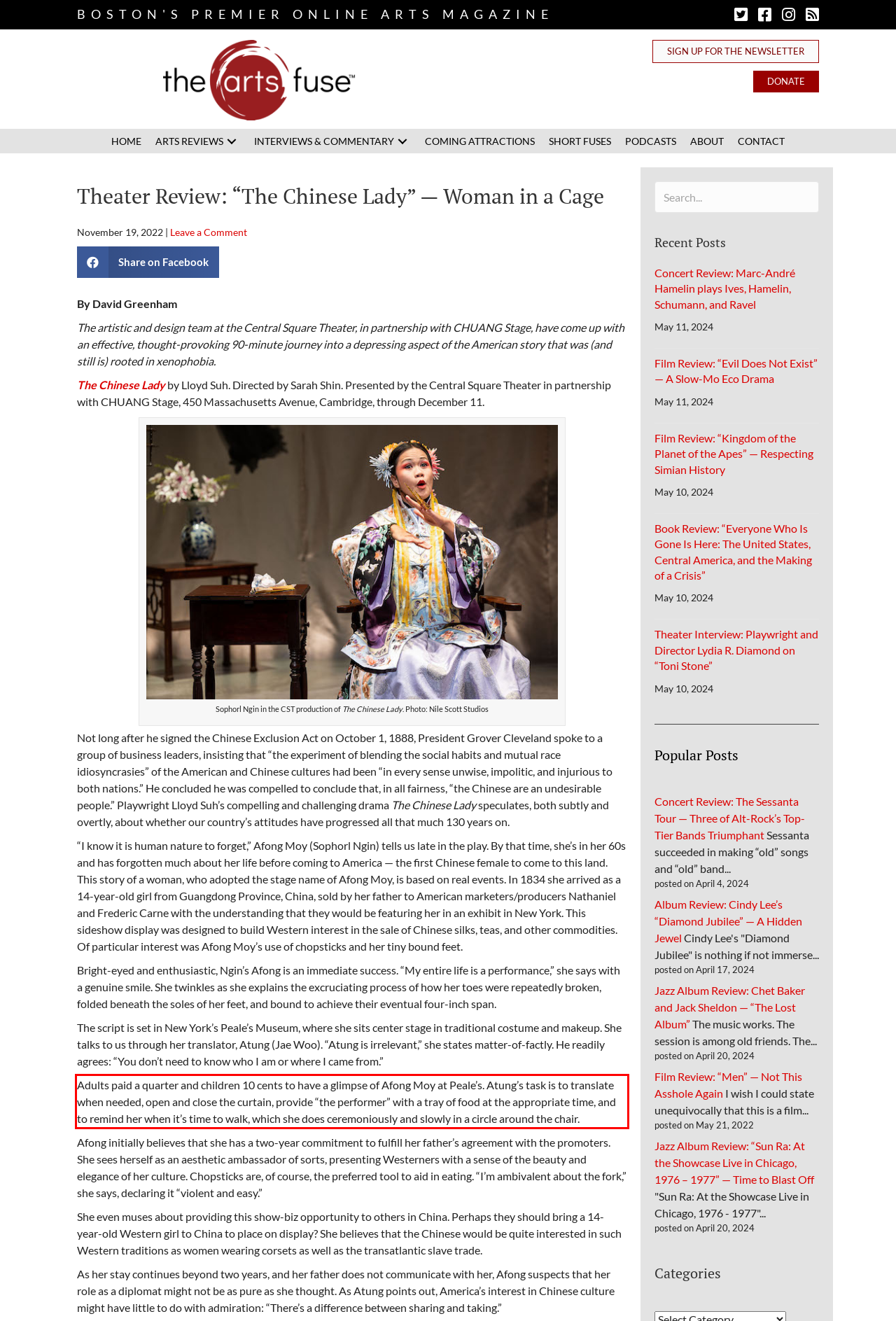Extract and provide the text found inside the red rectangle in the screenshot of the webpage.

Adults paid a quarter and children 10 cents to have a glimpse of Afong Moy at Peale’s. Atung’s task is to translate when needed, open and close the curtain, provide “the performer” with a tray of food at the appropriate time, and to remind her when it’s time to walk, which she does ceremoniously and slowly in a circle around the chair.